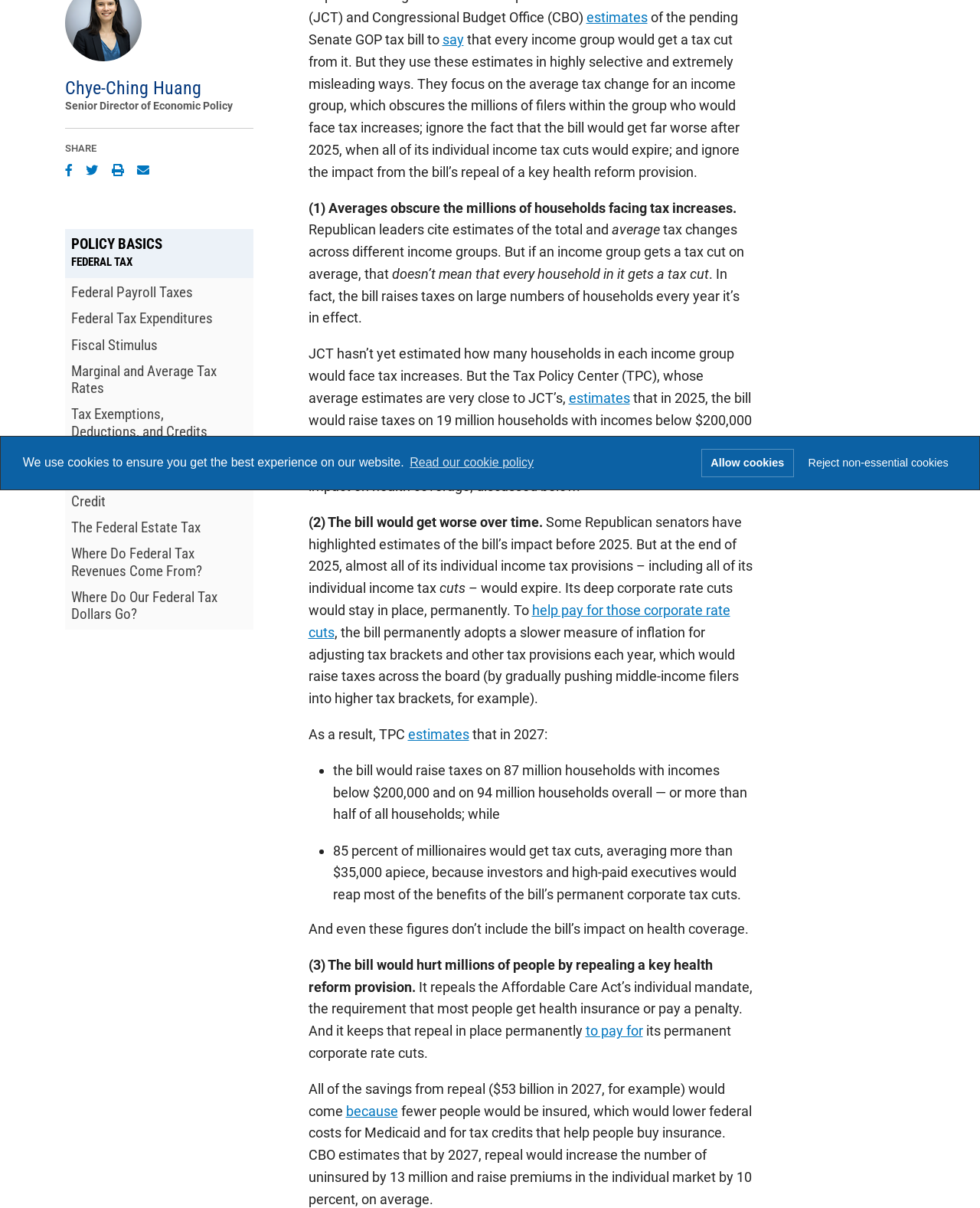Provide the bounding box coordinates of the HTML element this sentence describes: "Reject non-essential cookies". The bounding box coordinates consist of four float numbers between 0 and 1, i.e., [left, top, right, bottom].

[0.816, 0.372, 0.977, 0.394]